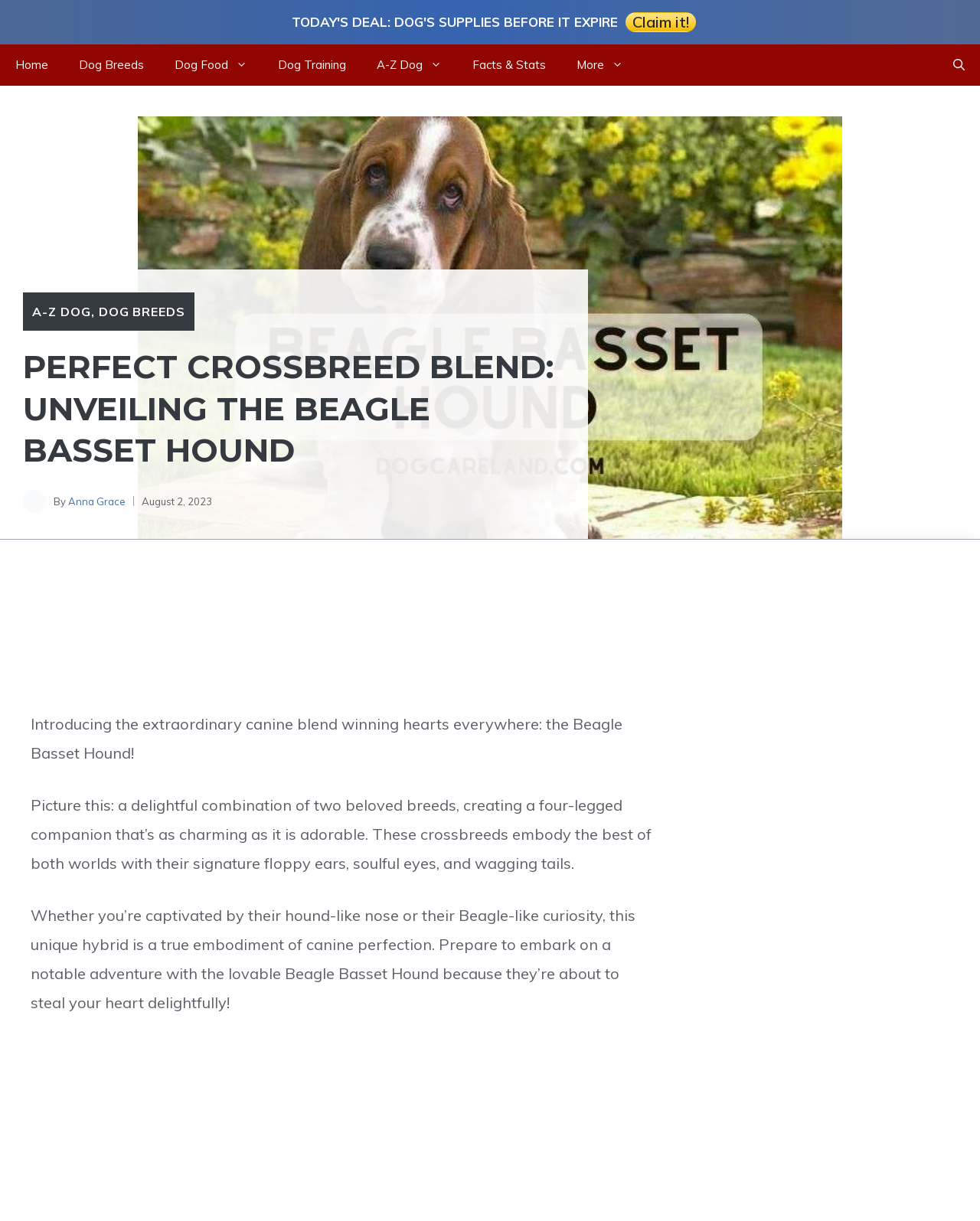Determine the bounding box coordinates of the clickable region to follow the instruction: "Search for something".

[0.957, 0.036, 1.0, 0.07]